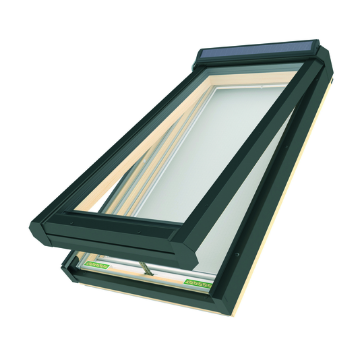Answer the following query with a single word or phrase:
What is the purpose of the solar-powered venting feature?

Enhances ventilation